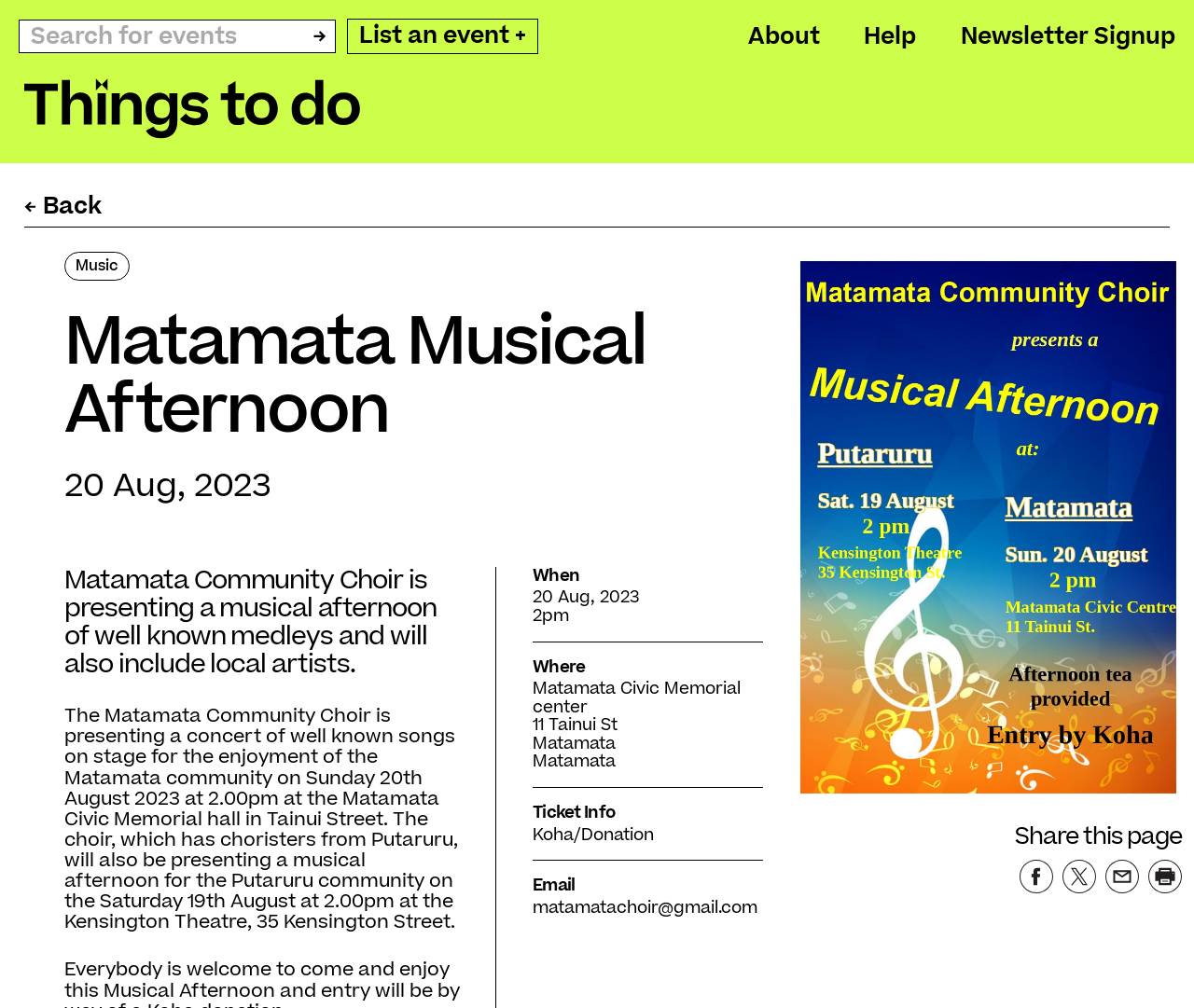Using details from the image, please answer the following question comprehensively:
What is the email contact for the event?

The email contact is obtained from the link element 'matamatachoir@gmail.com' which is located under the 'Email' heading, indicating the email address for contacting the event organizers.